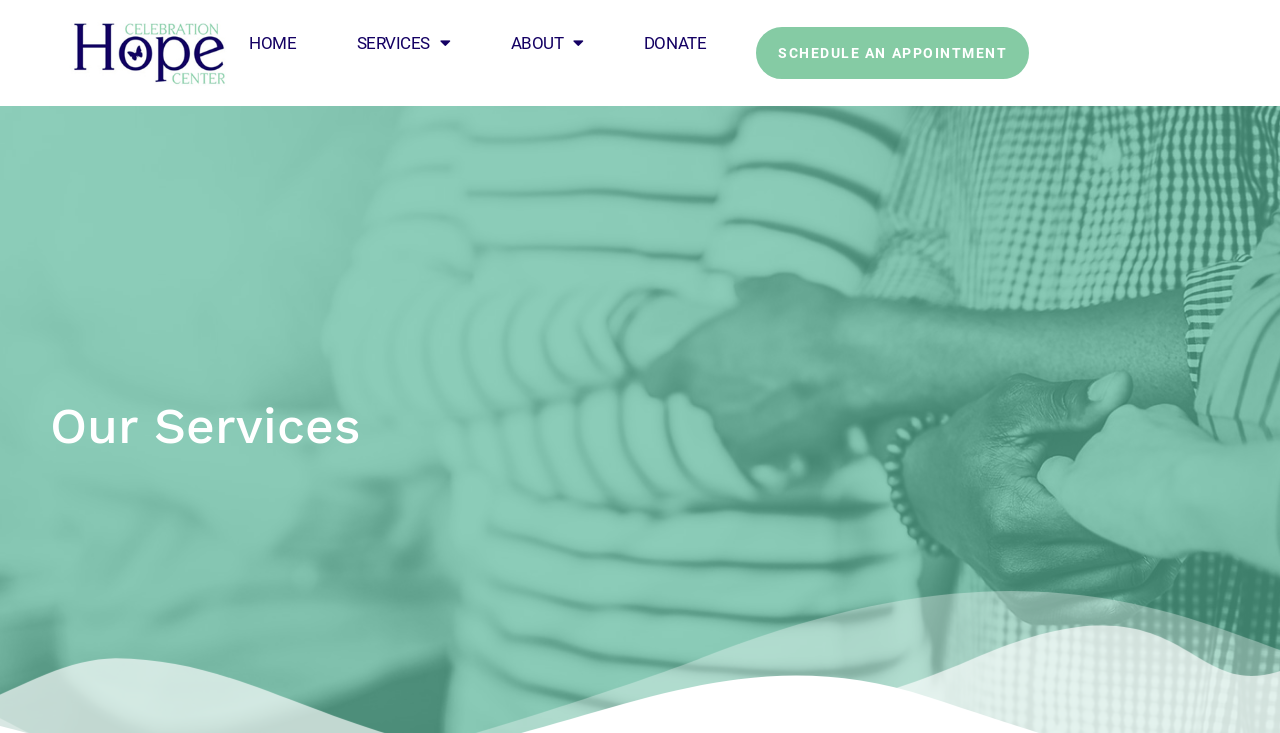How many links are there in the navigation bar?
Please answer the question with a detailed response using the information from the screenshot.

I counted the number of links in the navigation bar by looking at the elements, where I saw four links labeled 'HOME', 'SERVICES', 'ABOUT', and 'DONATE'.